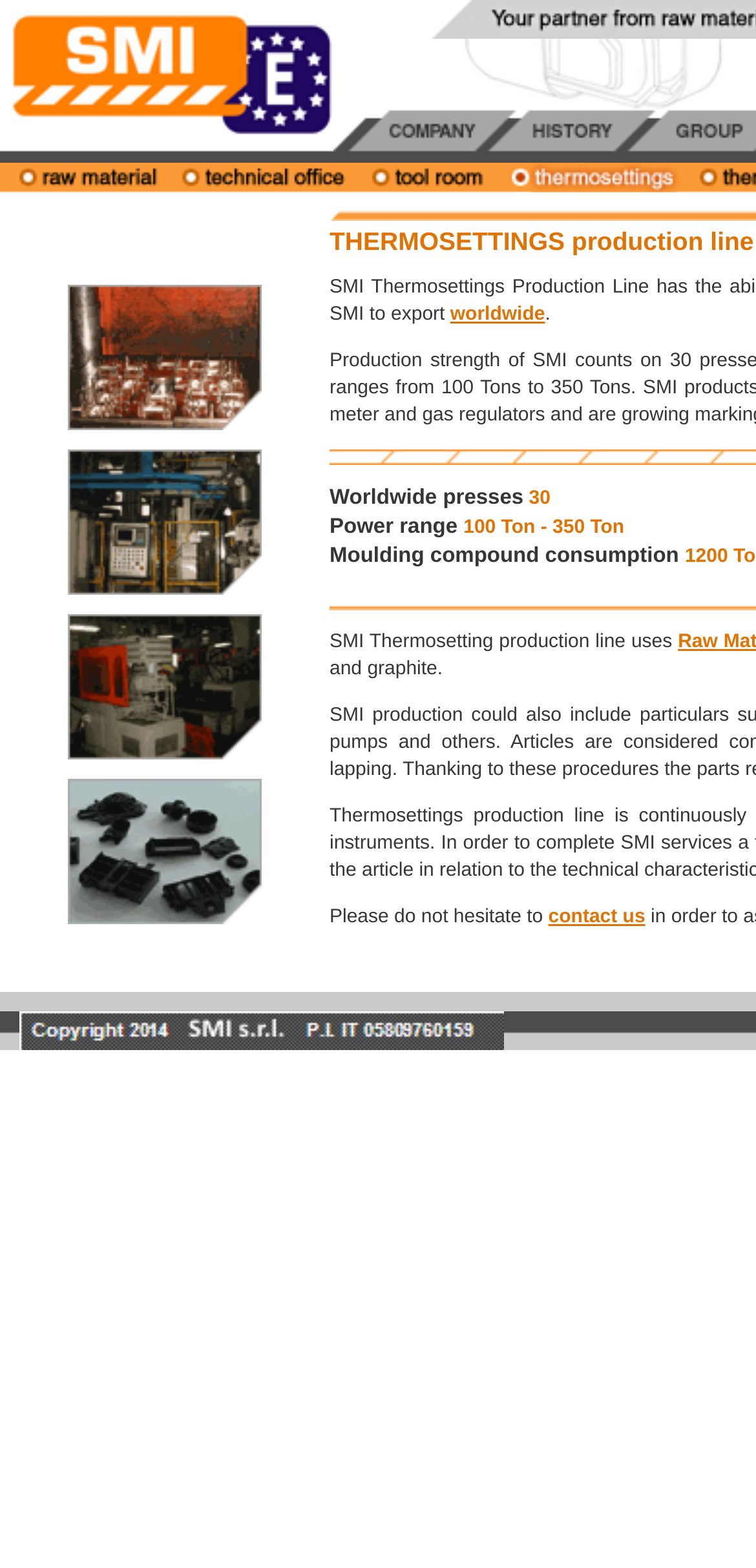What is the power range of the company's products?
Please respond to the question with as much detail as possible.

The power range of the company's products can be found in the middle of the webpage, where it says 'Power range: 100 Ton - 350 Ton'. This is likely a key feature or specification of the company's products.